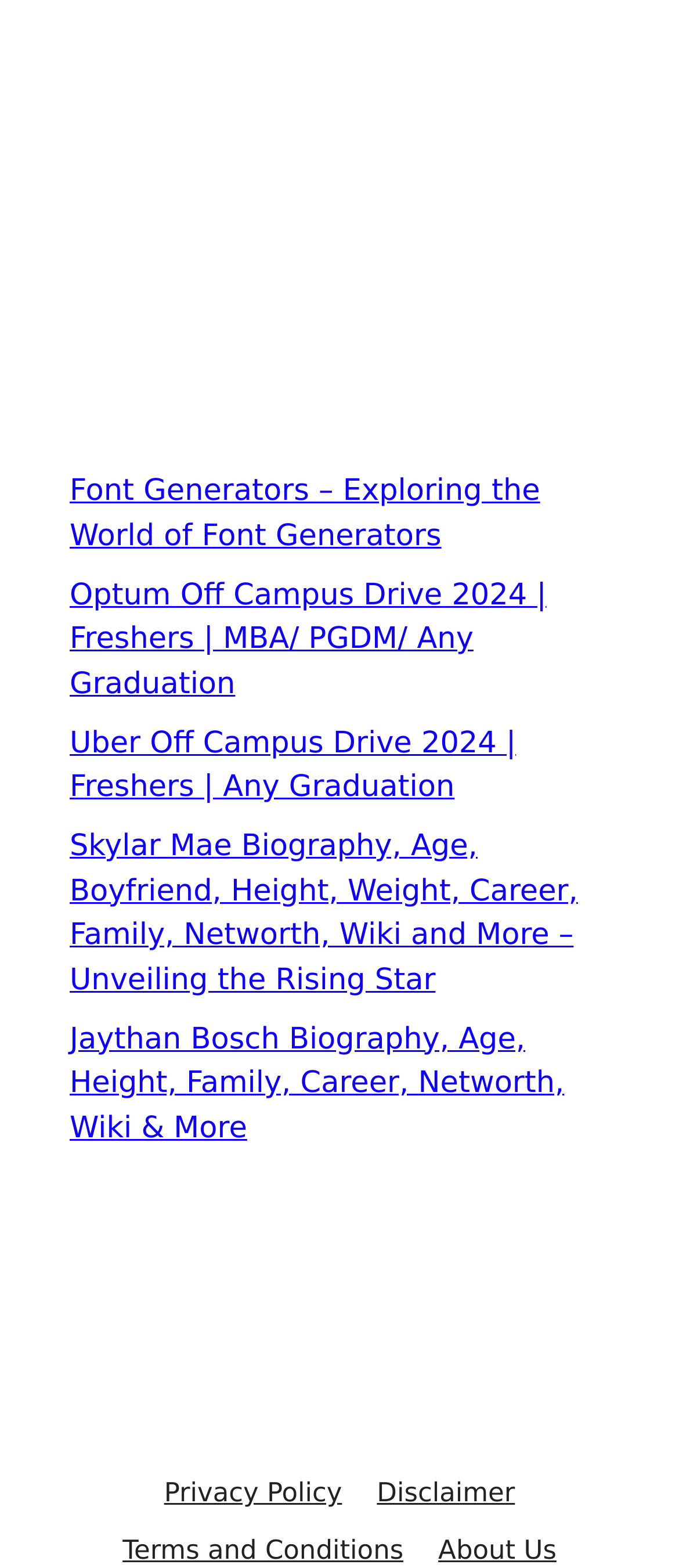Please provide a brief answer to the following inquiry using a single word or phrase:
What is the last link in the main section?

Jaythan Bosch Biography